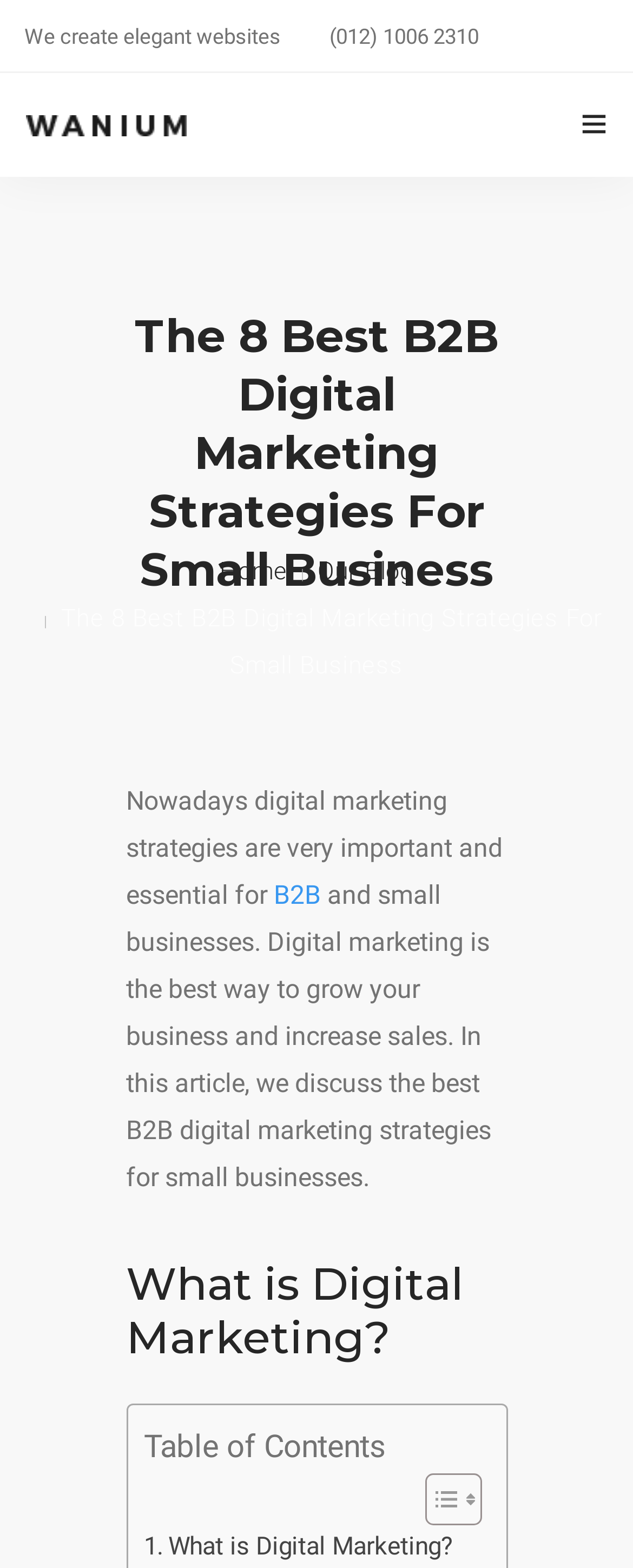Given the description "Our Blog", provide the bounding box coordinates of the corresponding UI element.

[0.502, 0.355, 0.653, 0.374]